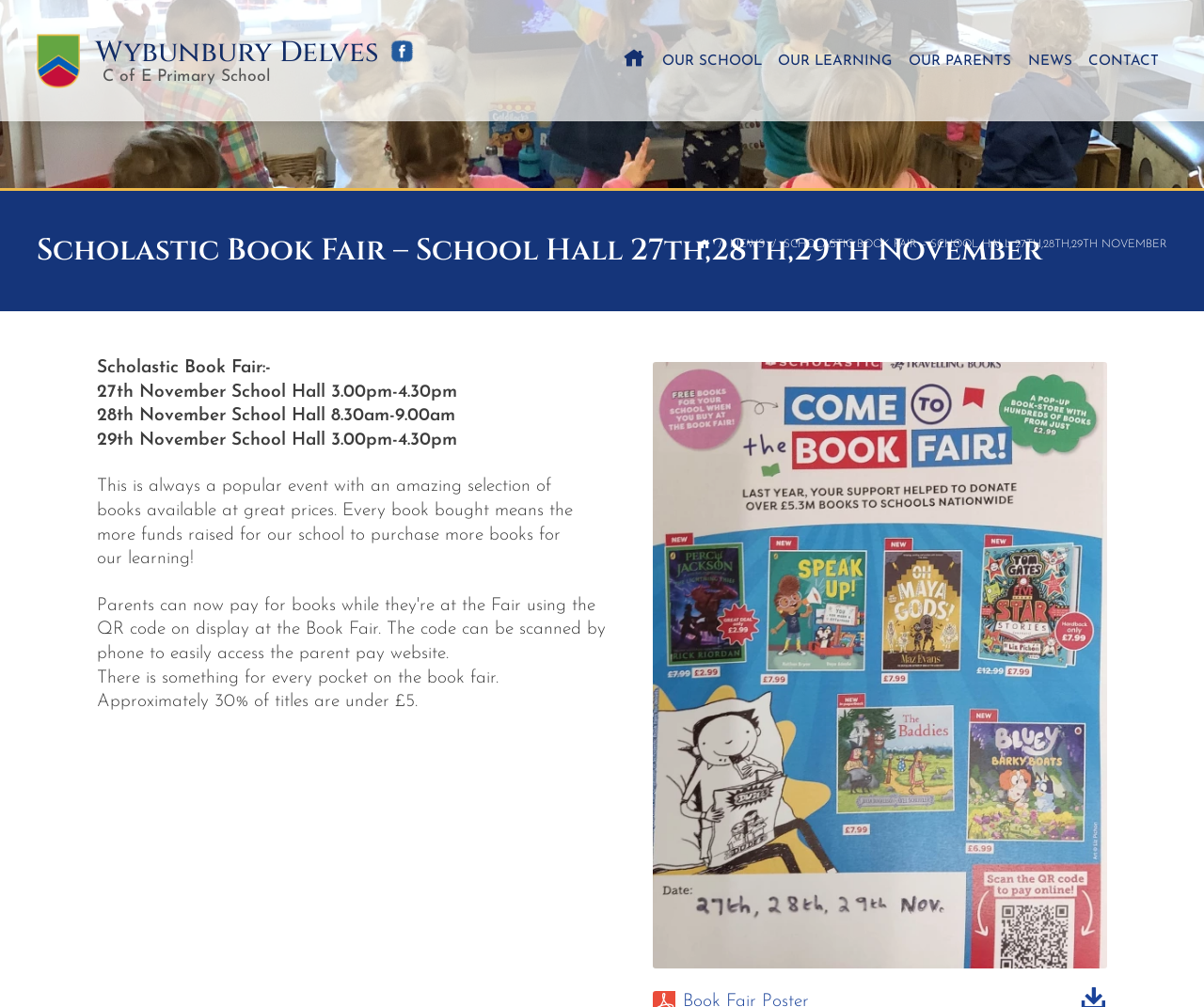From the webpage screenshot, identify the region described by Contact. Provide the bounding box coordinates as (top-left x, top-left y, bottom-right x, bottom-right y), with each value being a floating point number between 0 and 1.

[0.897, 0.0, 0.97, 0.12]